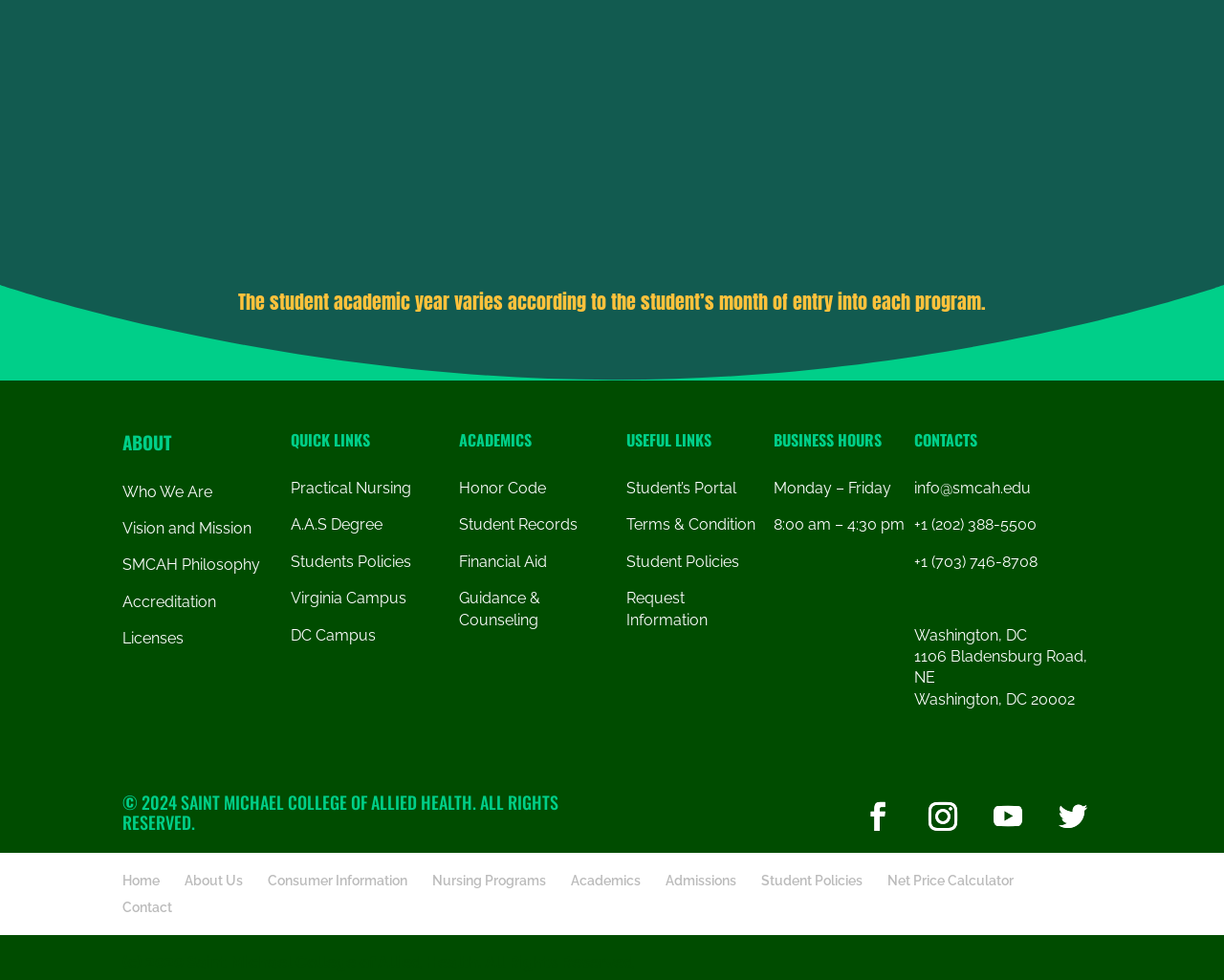What are the business hours of the college?
Refer to the image and provide a thorough answer to the question.

I found the answer by looking at the 'BUSINESS HOURS' section, which lists the days and hours of operation as 'Monday - Friday' and '8:00 am - 4:30 pm' respectively.